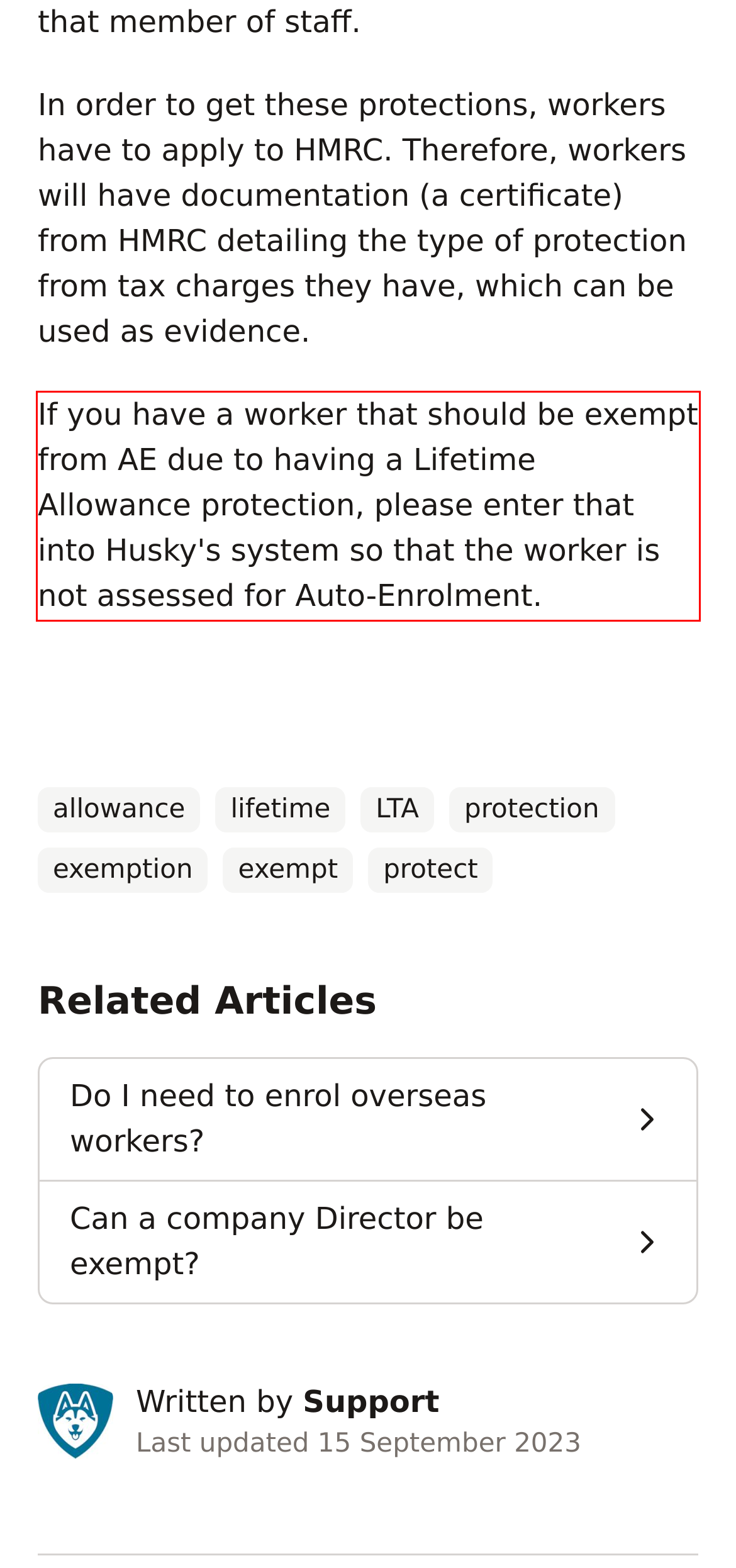Look at the screenshot of the webpage, locate the red rectangle bounding box, and generate the text content that it contains.

If you have a worker that should be exempt from AE due to having a Lifetime Allowance protection, please enter that into Husky's system so that the worker is not assessed for Auto-Enrolment.